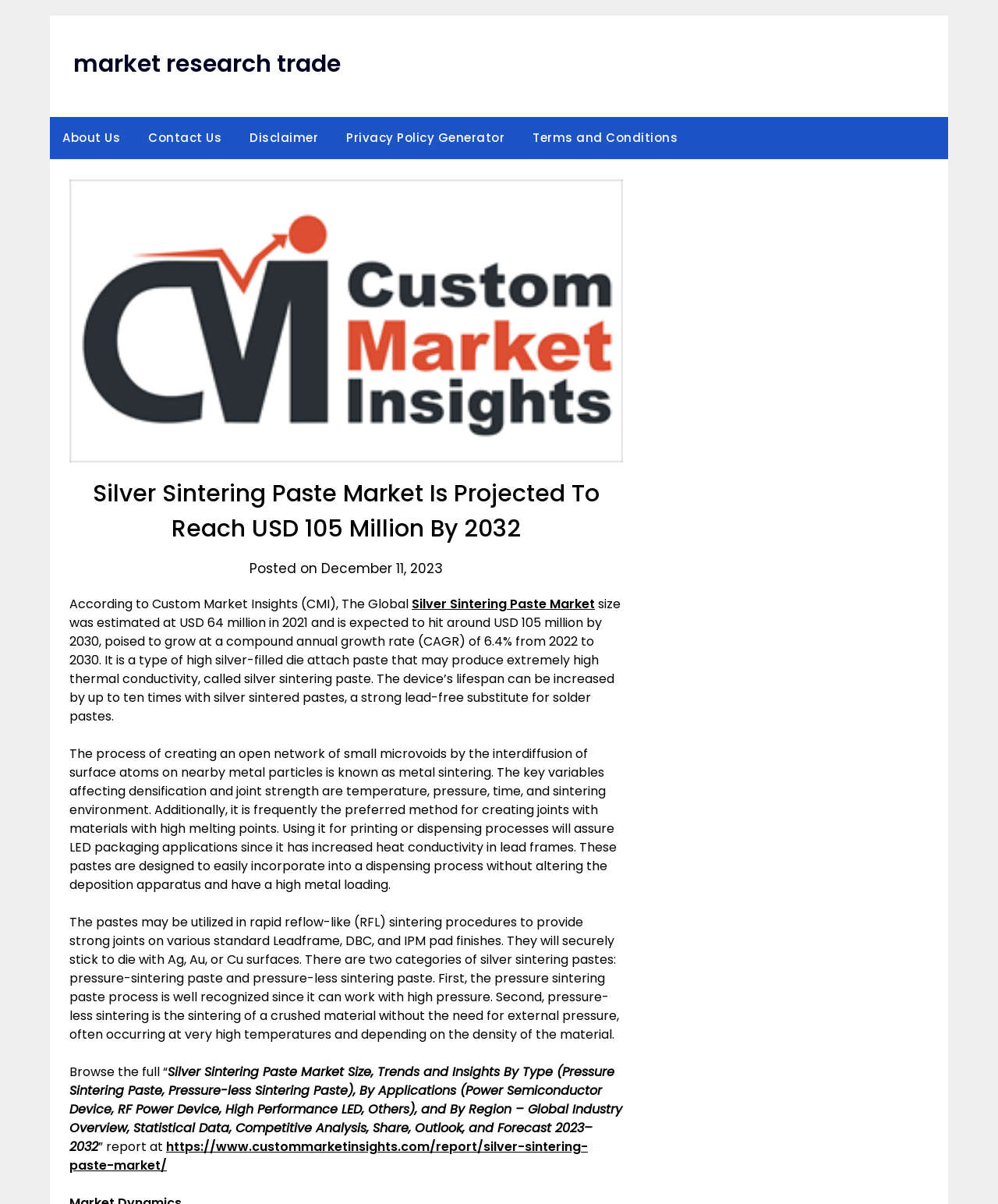Please identify the bounding box coordinates of the area that needs to be clicked to follow this instruction: "contact us".

[0.136, 0.097, 0.234, 0.132]